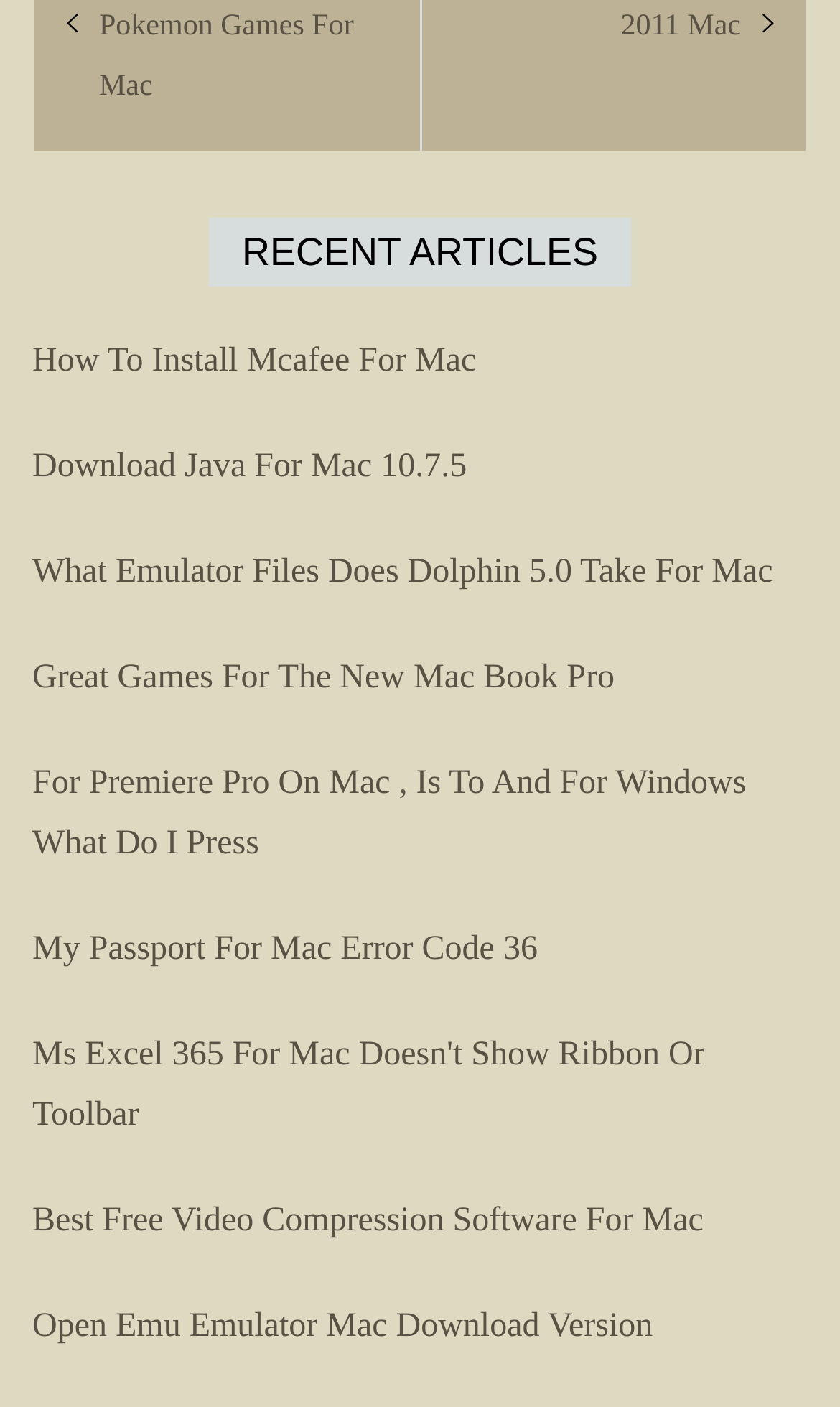What type of content is on the webpage?
Based on the content of the image, thoroughly explain and answer the question.

The article titles suggest that the webpage contains technical guides or tutorials on how to install software, use emulators, and troubleshoot errors on a Mac computer.